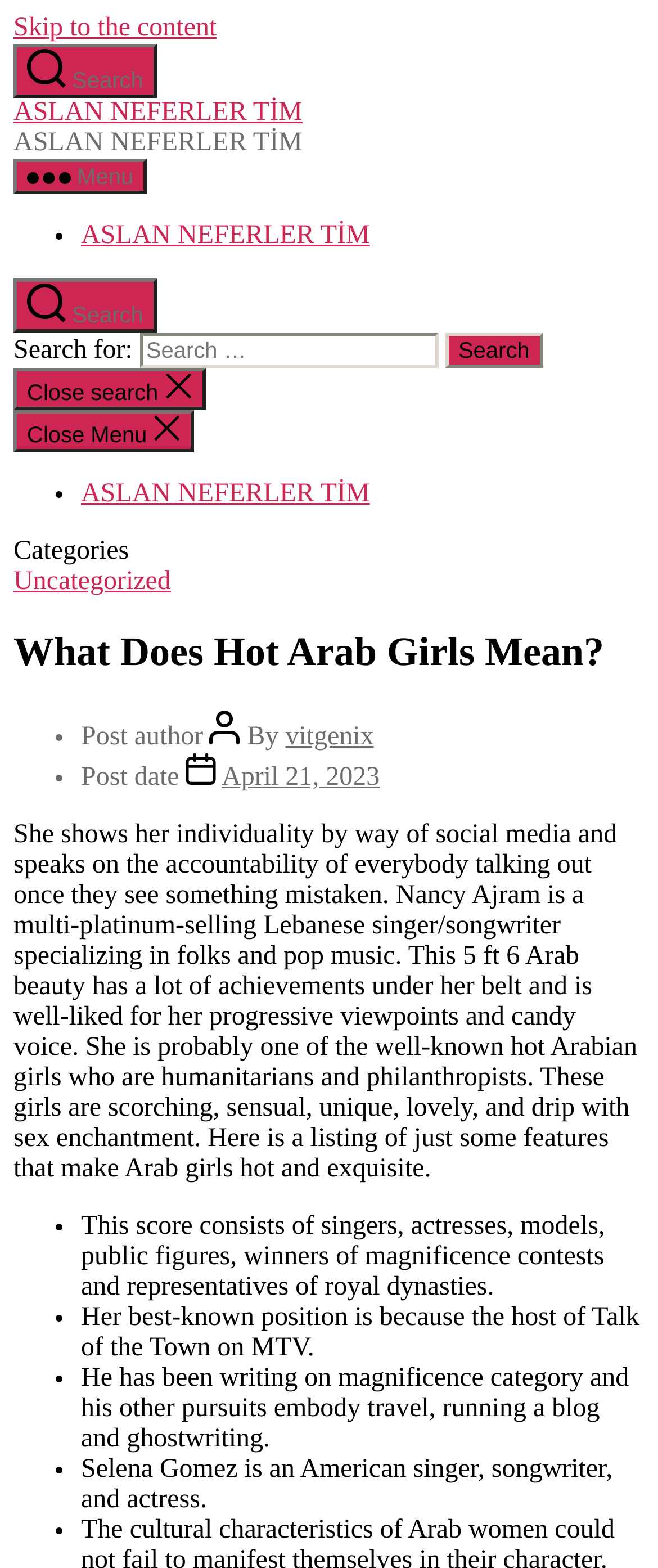Please answer the following question using a single word or phrase: Who is the author of the article?

vitgenix